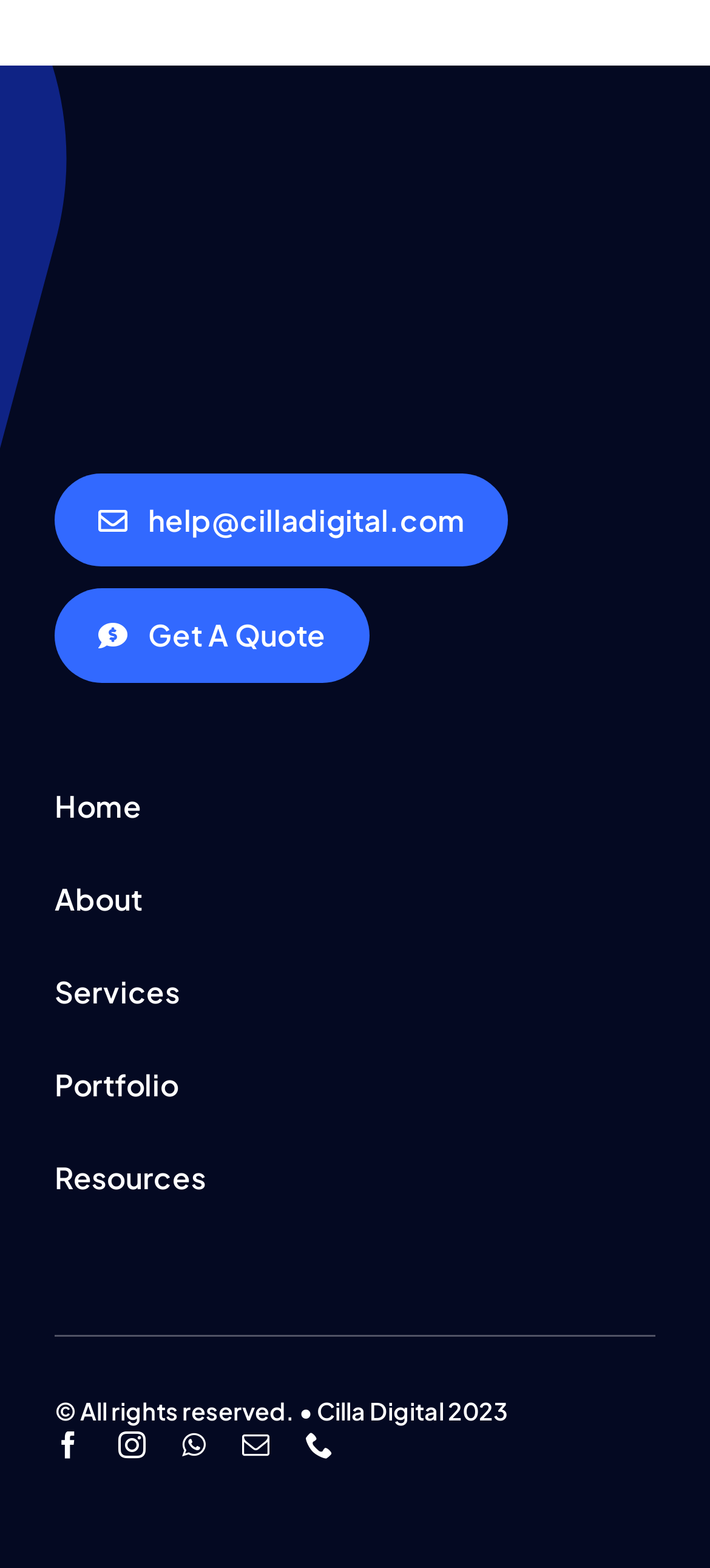Specify the bounding box coordinates of the area that needs to be clicked to achieve the following instruction: "Add to cart".

None